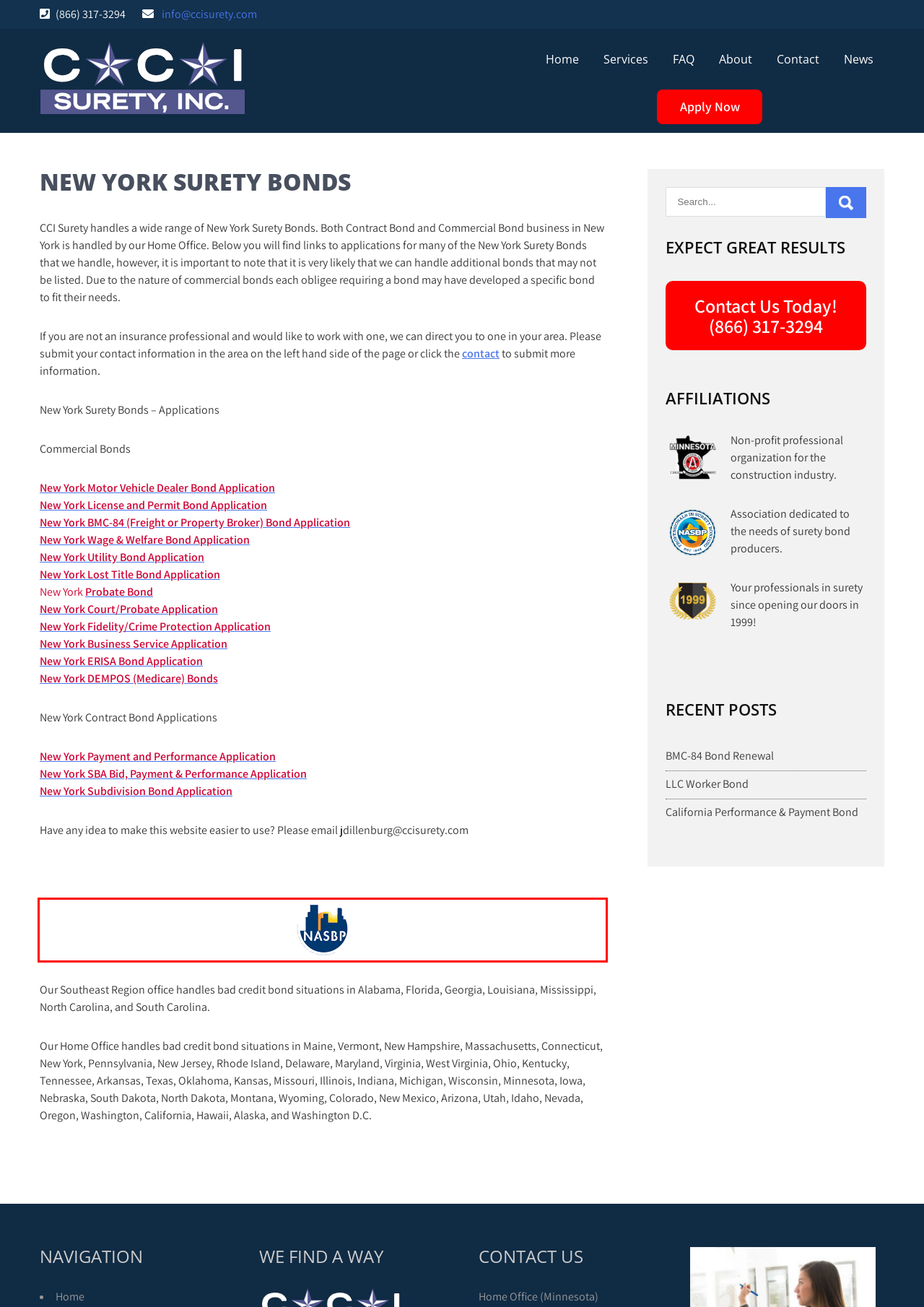You are provided with a screenshot of a webpage that has a red bounding box highlighting a UI element. Choose the most accurate webpage description that matches the new webpage after clicking the highlighted element. Here are your choices:
A. FAQ
B. Home - National Association of Surety Bond Producers
C. Contact
D. LLC Worker Bond
E. California Performance & Payment Bond
F. About
G. BMC-84 Bond Renewal
H. News

B